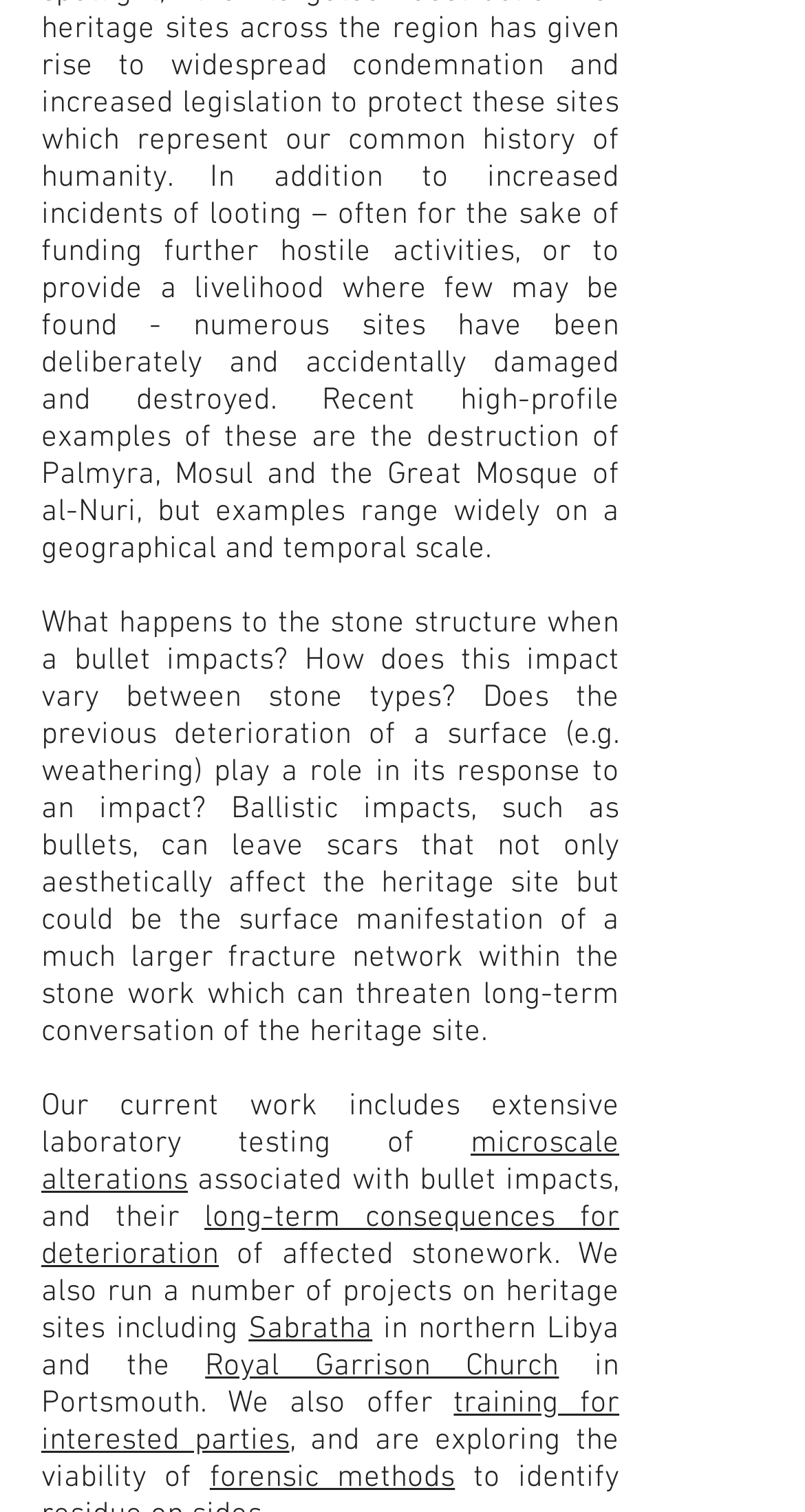Which heritage site is located in northern Libya?
Answer the question in as much detail as possible.

The text mentions 'projects on heritage sites including Sabratha in northern Libya', indicating that Sabratha is a heritage site located in northern Libya.